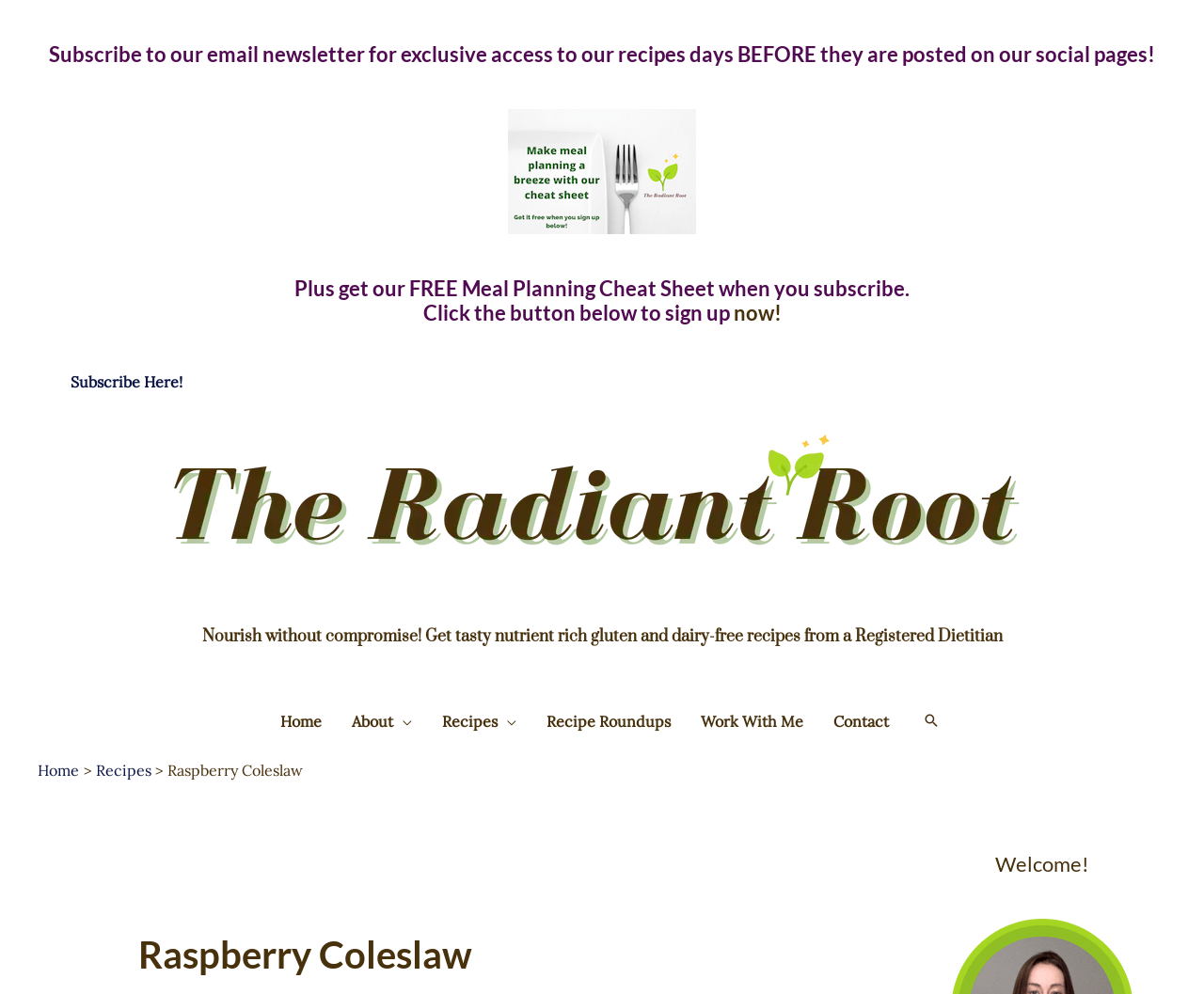Please respond in a single word or phrase: 
How many navigation links are there?

7